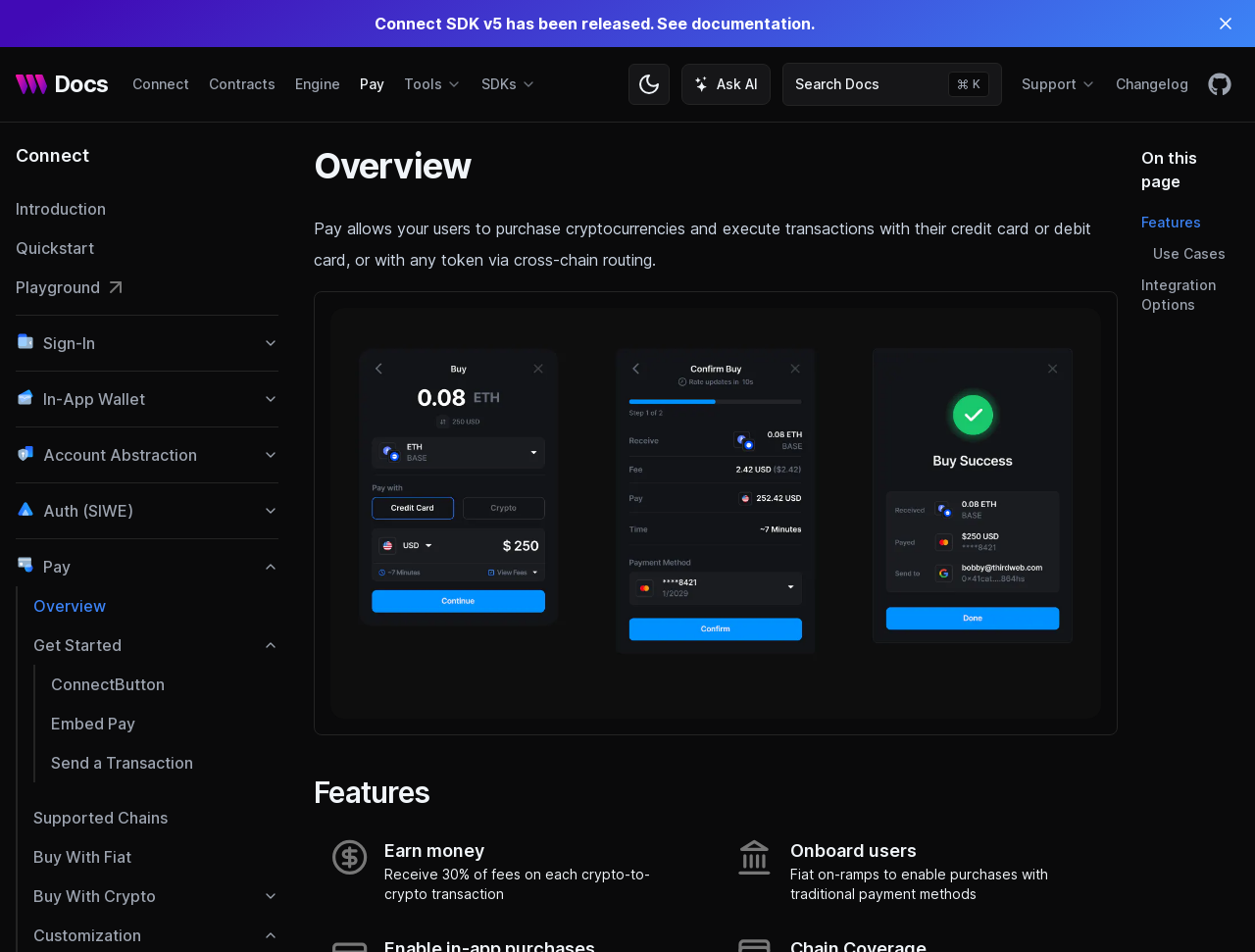Please find and report the bounding box coordinates of the element to click in order to perform the following action: "Learn about the Pay feature". The coordinates should be expressed as four float numbers between 0 and 1, in the format [left, top, right, bottom].

[0.286, 0.078, 0.306, 0.099]